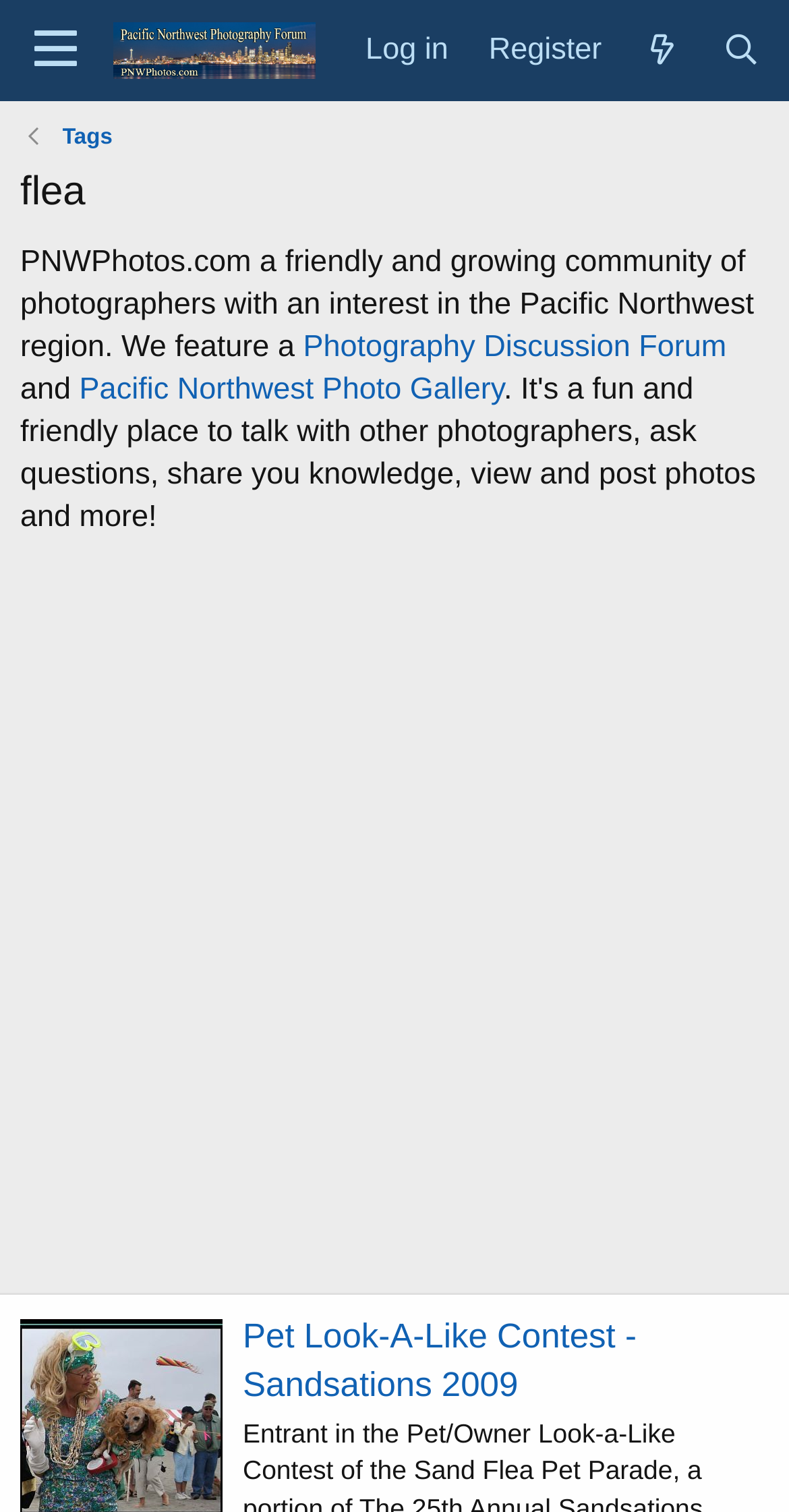Please find the bounding box coordinates of the section that needs to be clicked to achieve this instruction: "View the photography discussion forum".

[0.384, 0.218, 0.921, 0.241]